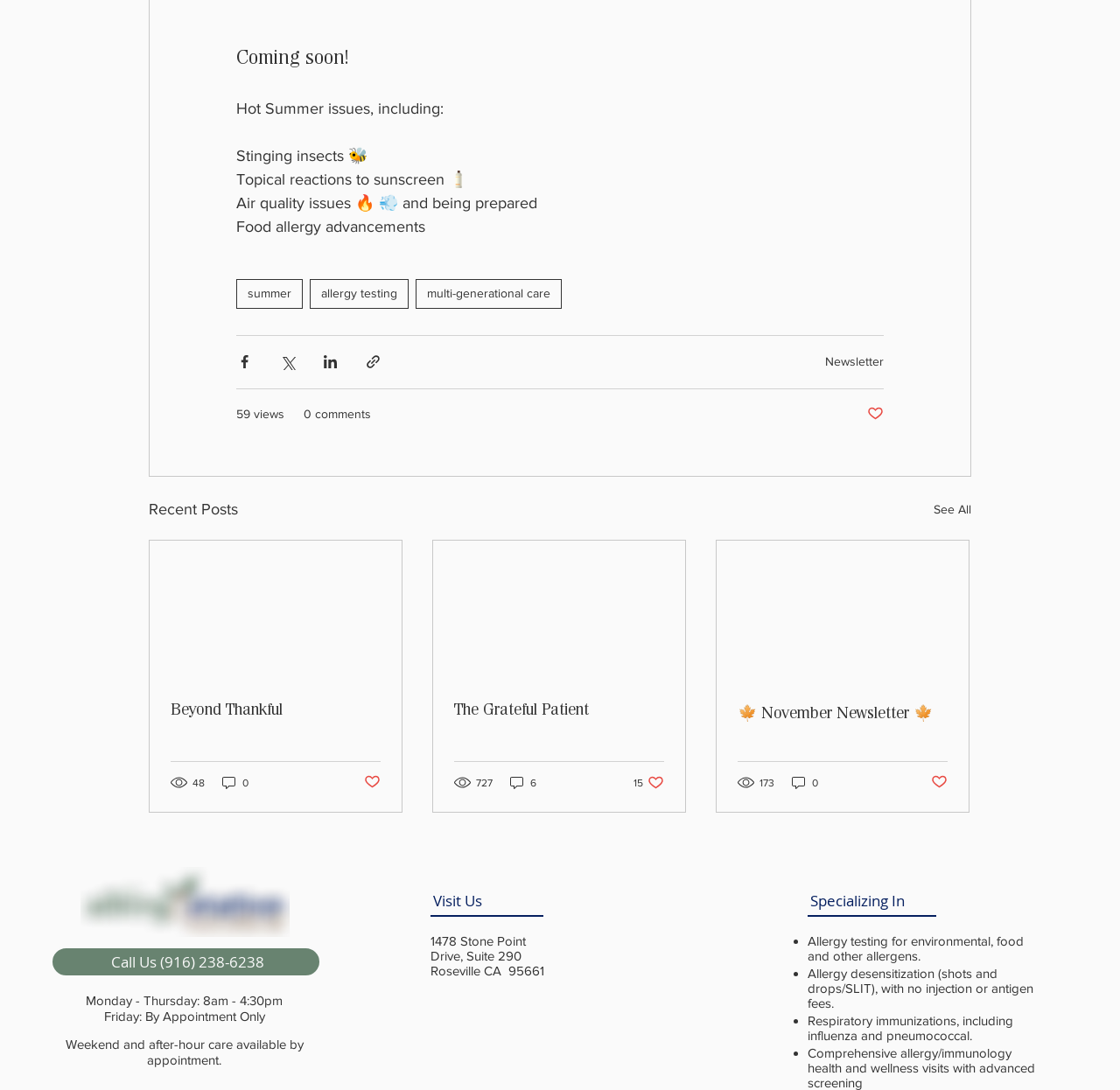Determine the bounding box coordinates of the clickable element to complete this instruction: "Read the 'Beyond Thankful' article". Provide the coordinates in the format of four float numbers between 0 and 1, [left, top, right, bottom].

[0.152, 0.645, 0.34, 0.659]